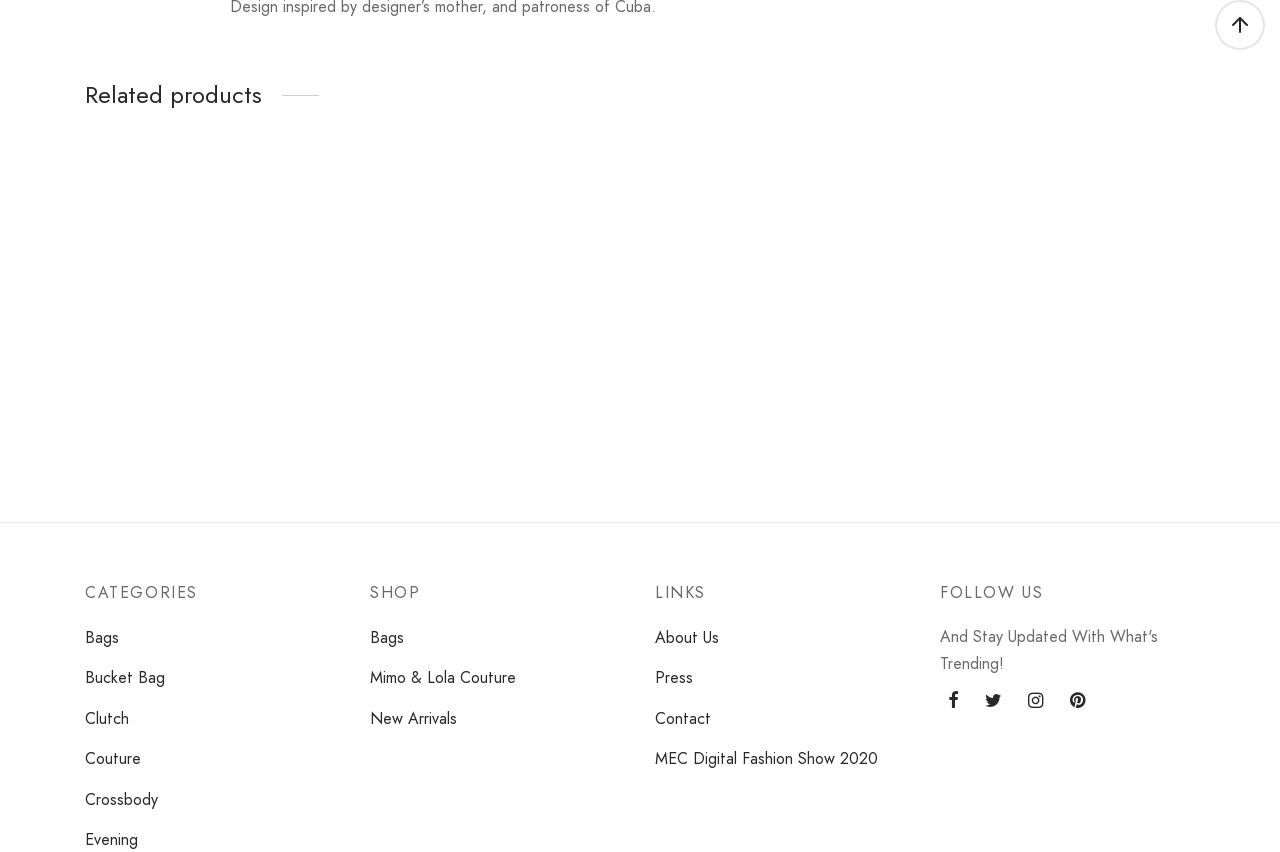What is the category of the product 'Samantha'?
Based on the visual, give a brief answer using one word or a short phrase.

Bags